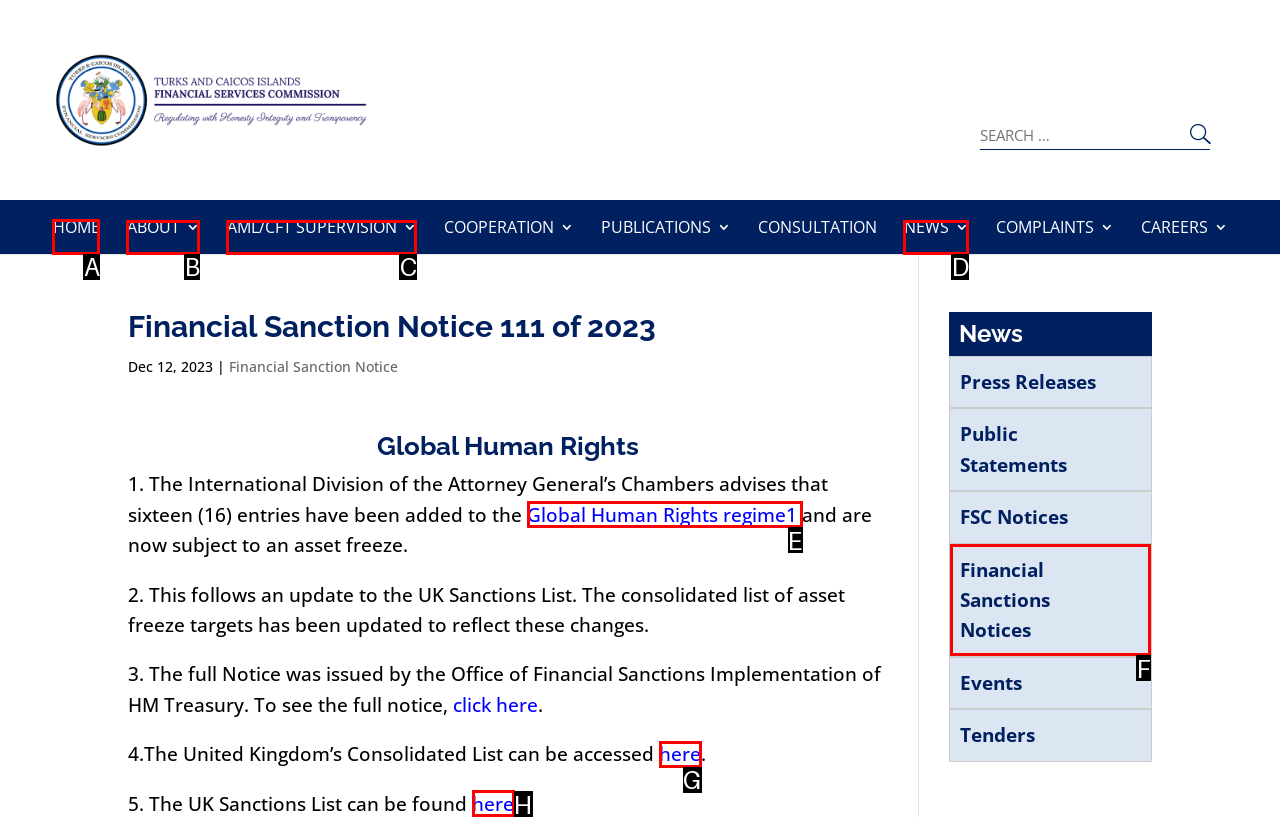Select the letter of the UI element you need to click to complete this task: Go to the HOME page.

A